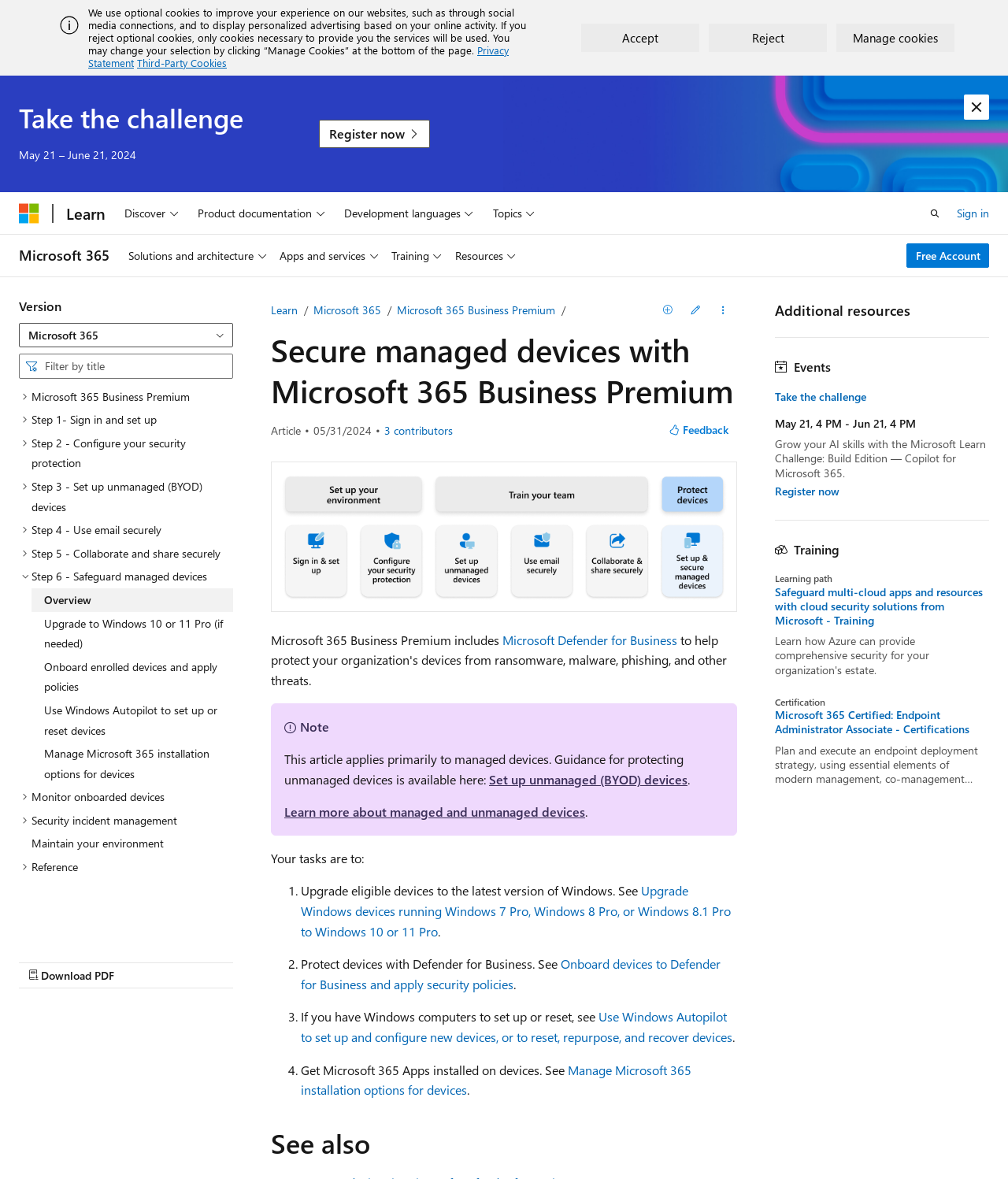Find the bounding box coordinates of the element to click in order to complete this instruction: "Click Feedback". The bounding box coordinates must be four float numbers between 0 and 1, denoted as [left, top, right, bottom].

[0.655, 0.354, 0.731, 0.375]